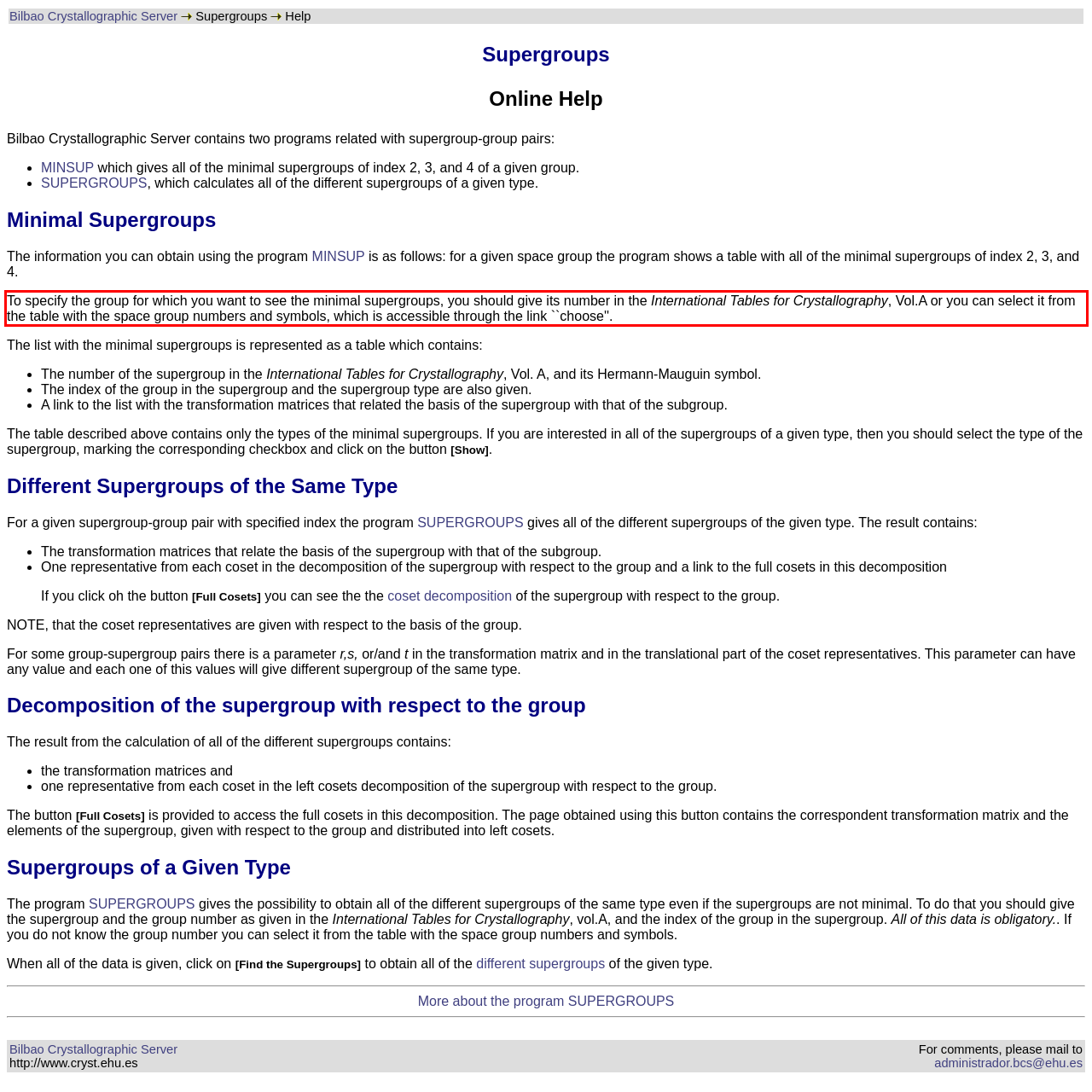You have a screenshot of a webpage with a red bounding box. Use OCR to generate the text contained within this red rectangle.

To specify the group for which you want to see the minimal supergroups, you should give its number in the International Tables for Crystallography, Vol.A or you can select it from the table with the space group numbers and symbols, which is accessible through the link ``choose''.